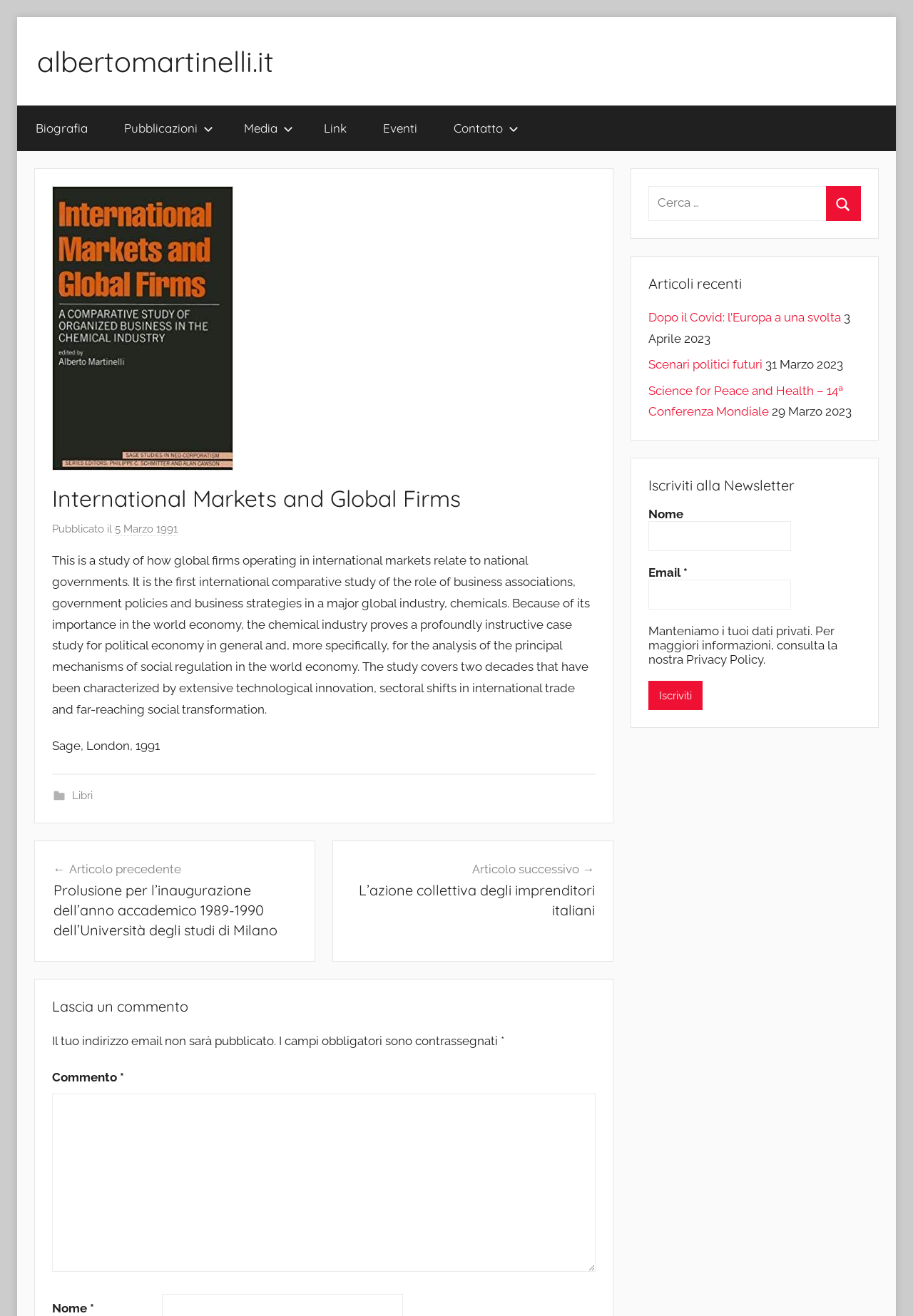Please specify the bounding box coordinates for the clickable region that will help you carry out the instruction: "Read the article 'Dopo il Covid: l’Europa a una svolta'".

[0.71, 0.236, 0.921, 0.246]